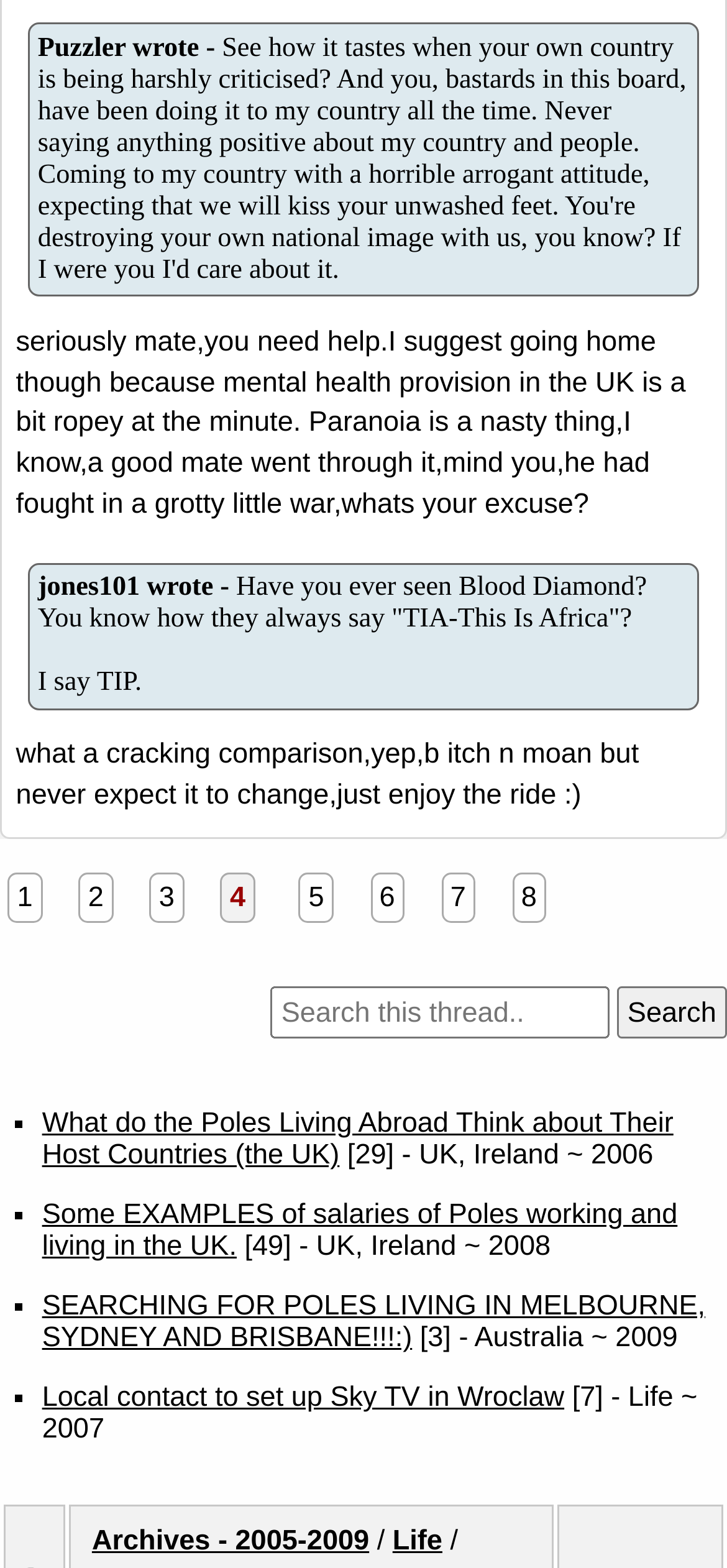Provide the bounding box coordinates of the HTML element this sentence describes: "name="phrase" placeholder="Search this thread.."". The bounding box coordinates consist of four float numbers between 0 and 1, i.e., [left, top, right, bottom].

[0.372, 0.629, 0.838, 0.663]